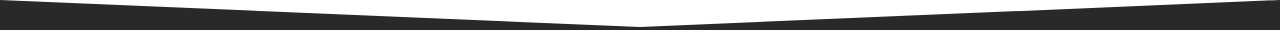What design aesthetic does the interface embody?
Please describe in detail the information shown in the image to answer the question.

The interface's sleek and minimalist design elements, along with its clearly defined buttons and links, contribute to an overall professional appearance that aligns with the theme of providing services and products in the vending machine sector, which embodies a modern aesthetic.